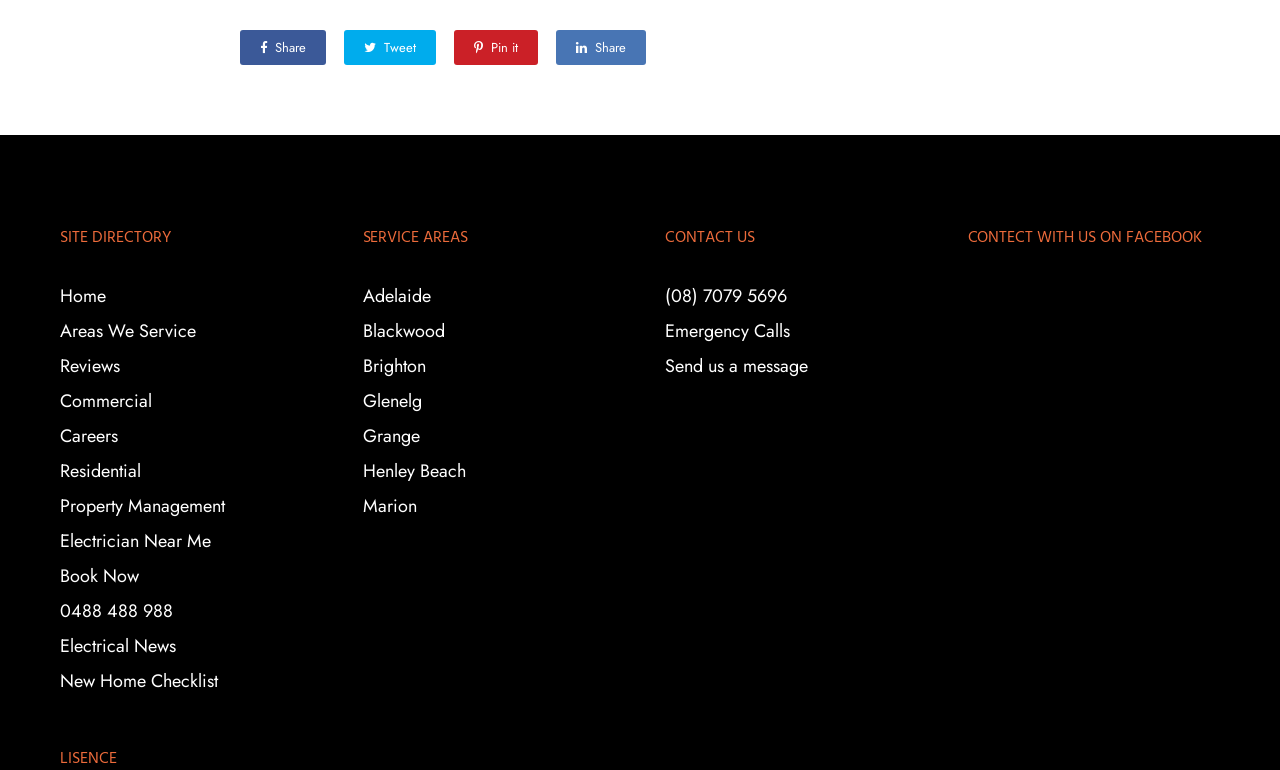How many ways can you contact the company?
Provide a concise answer using a single word or phrase based on the image.

Three